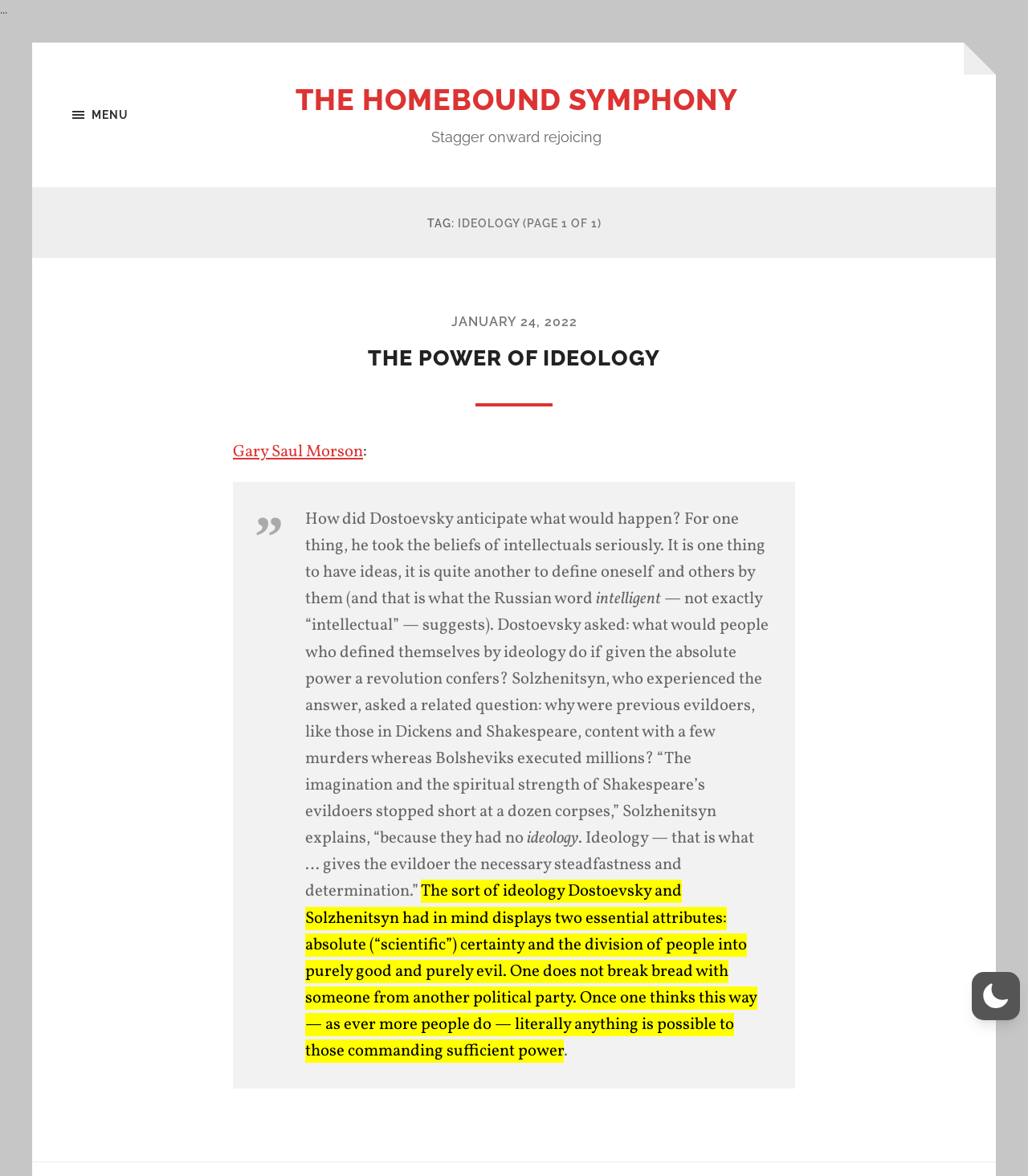Find the bounding box coordinates for the UI element whose description is: "PROJECTS". The coordinates should be four float numbers between 0 and 1, in the format [left, top, right, bottom].

None